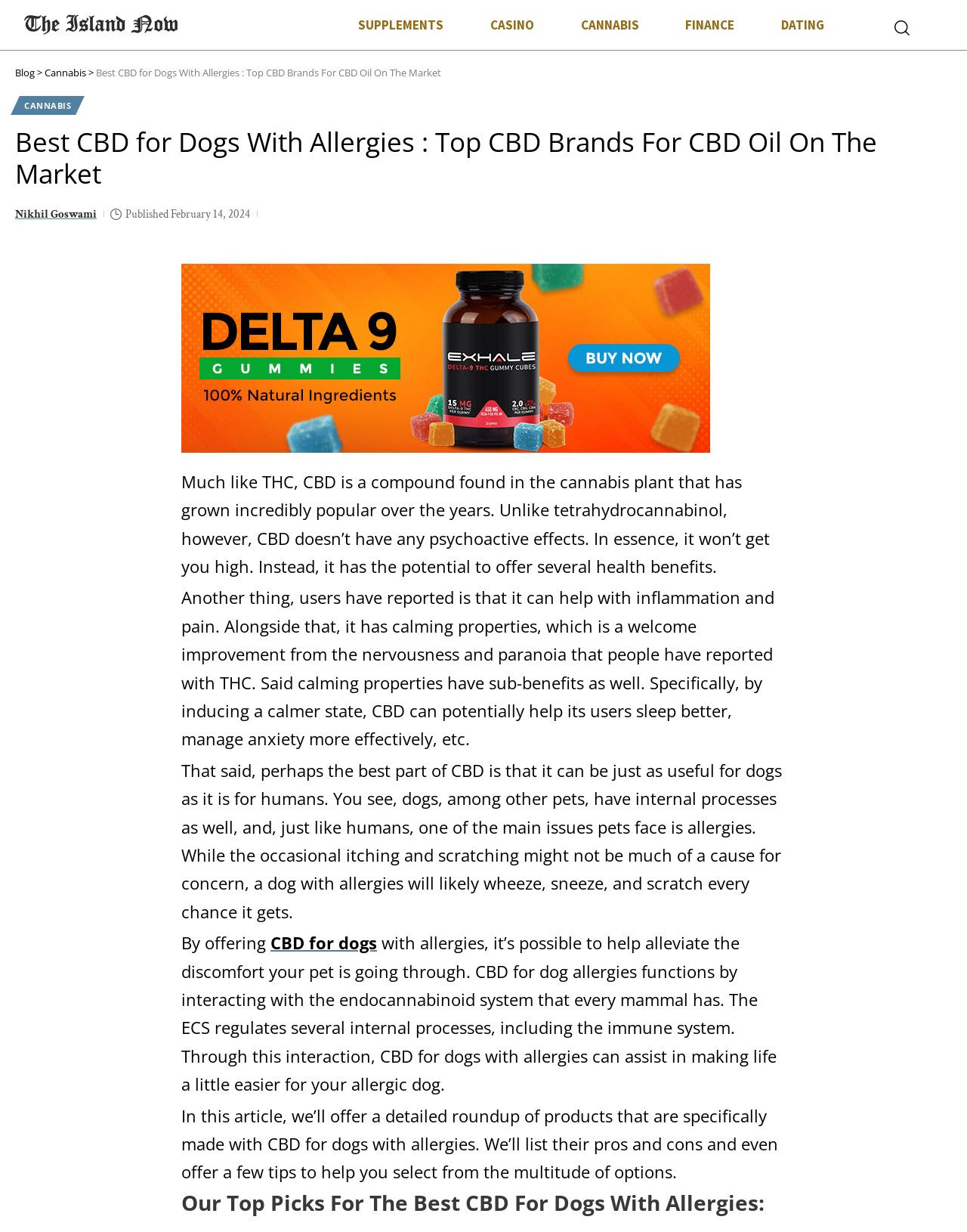What is the name of the image on the webpage?
Please respond to the question with as much detail as possible.

I found the name of the image by looking at the image element with the text 'Delta 9' which is located below the main heading of the webpage.